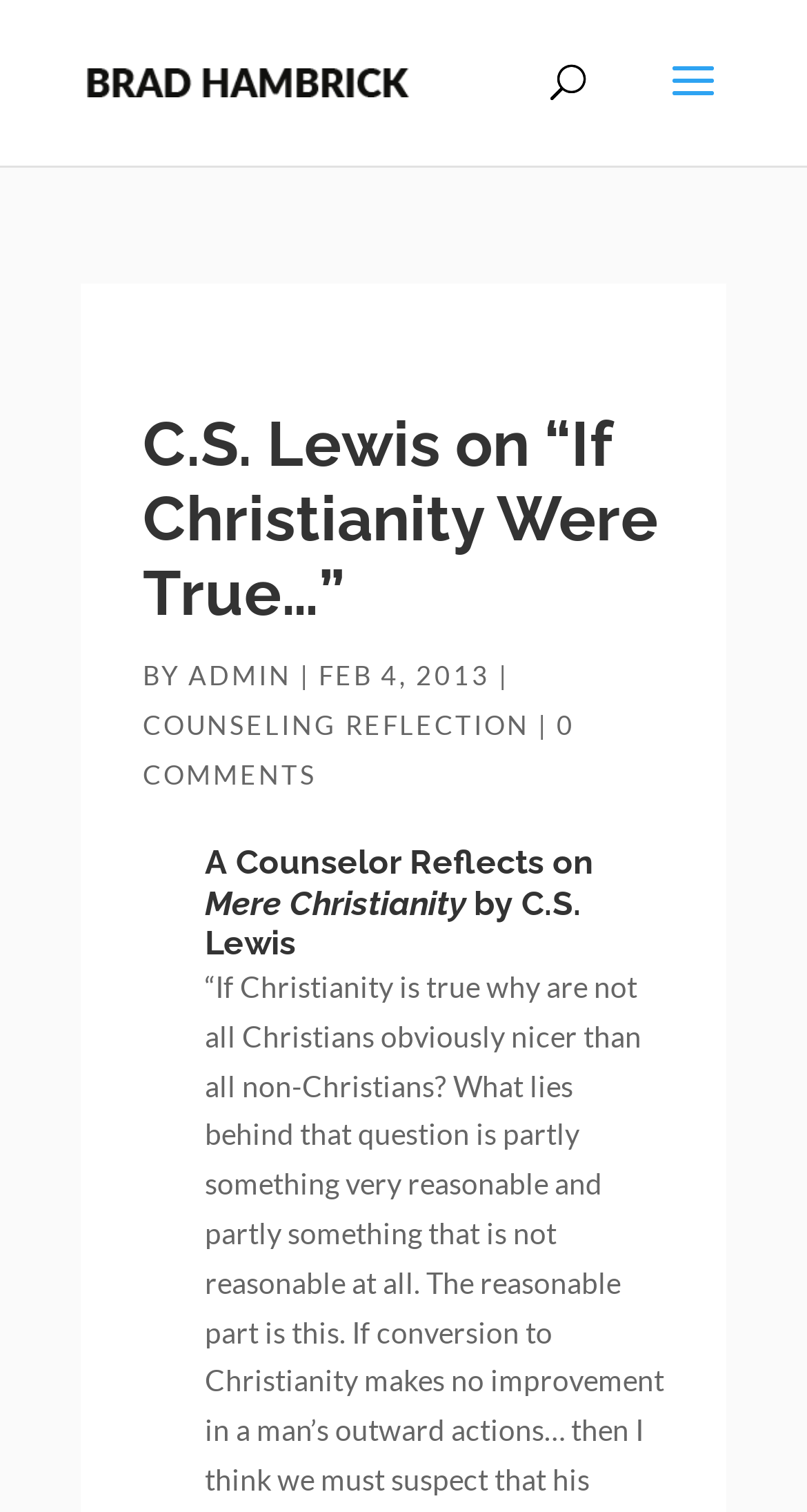Offer an extensive depiction of the webpage and its key elements.

The webpage appears to be a blog post or article page. At the top, there is a link to the author's name, "Brad Hambrick", accompanied by a small image, positioned near the top left corner of the page. 

Below the author's information, a search bar is located, spanning almost half of the page's width, near the top center. 

The main content of the page is headed by a title, "C.S. Lewis on “If Christianity Were True…”", which is prominently displayed near the top center of the page. 

Underneath the title, there is a byline that reads "BY ADMIN" followed by the date "FEB 4, 2013", positioned near the top center of the page. 

To the right of the byline, there are two links: "COUNSELING REFLECTION" and "0 COMMENTS", which are aligned vertically and situated near the top center of the page. 

The main article's title, "A Counselor Reflects on Mere Christianity by C.S. Lewis", is displayed below the byline and date, near the top center of the page.